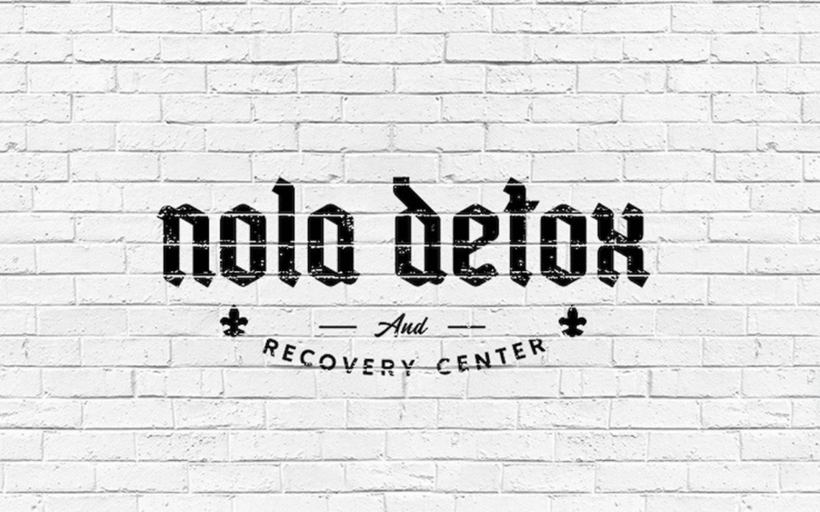Use a single word or phrase to answer the following:
What symbol is used to add local charm to the logo?

Fleur-de-lis